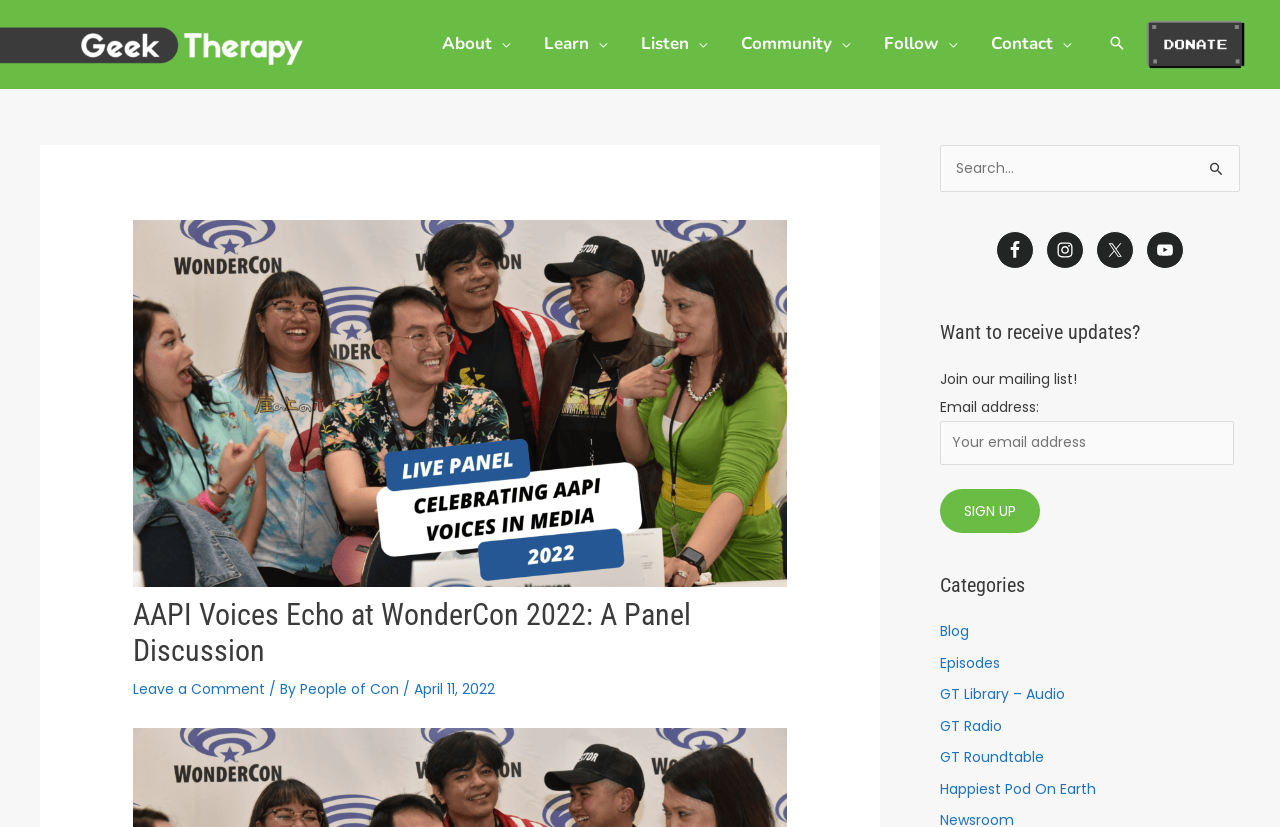Using the format (top-left x, top-left y, bottom-right x, bottom-right y), and given the element description, identify the bounding box coordinates within the screenshot: parent_node: Search for: name="s" placeholder="Search..."

[0.734, 0.175, 0.969, 0.232]